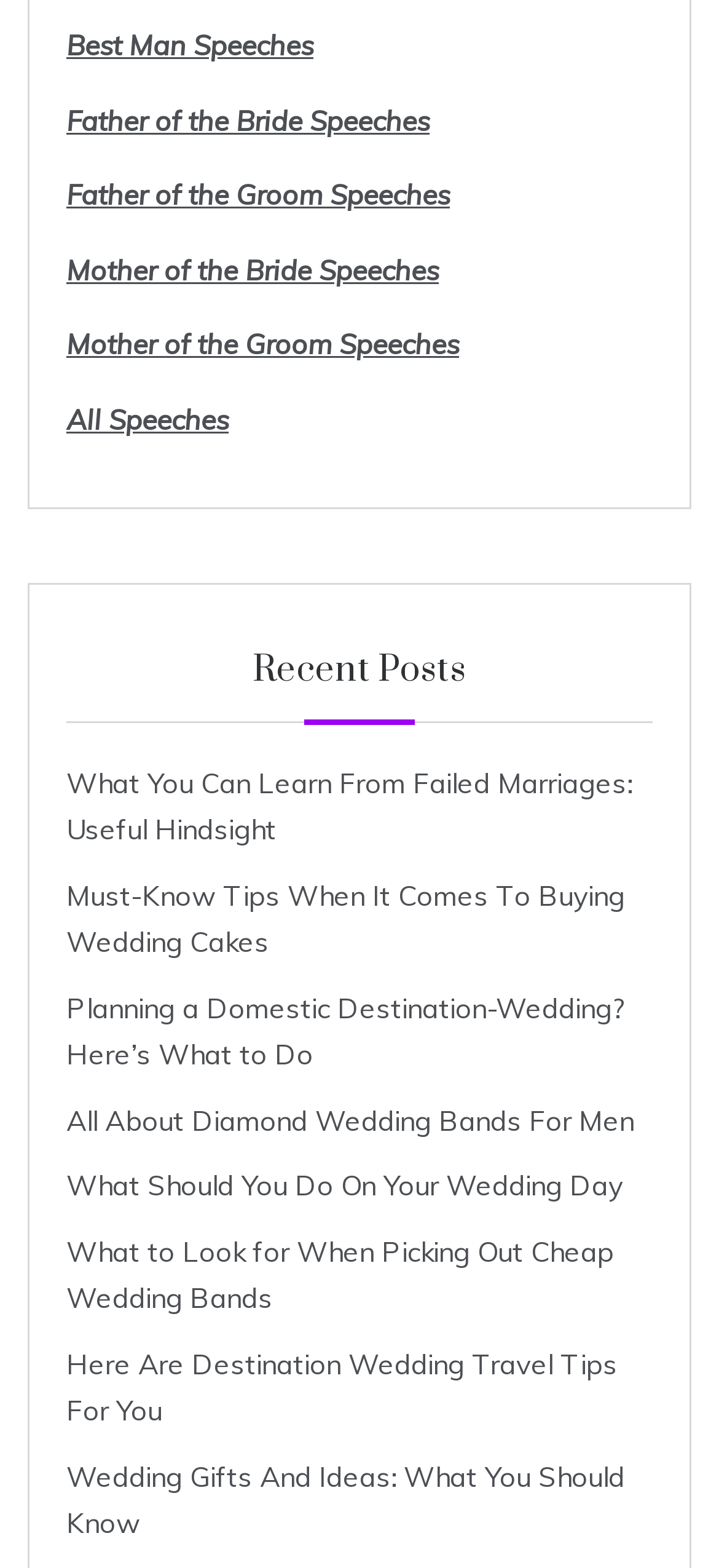Find the bounding box coordinates of the clickable area that will achieve the following instruction: "Click on Best Man Speeches".

[0.092, 0.018, 0.436, 0.04]